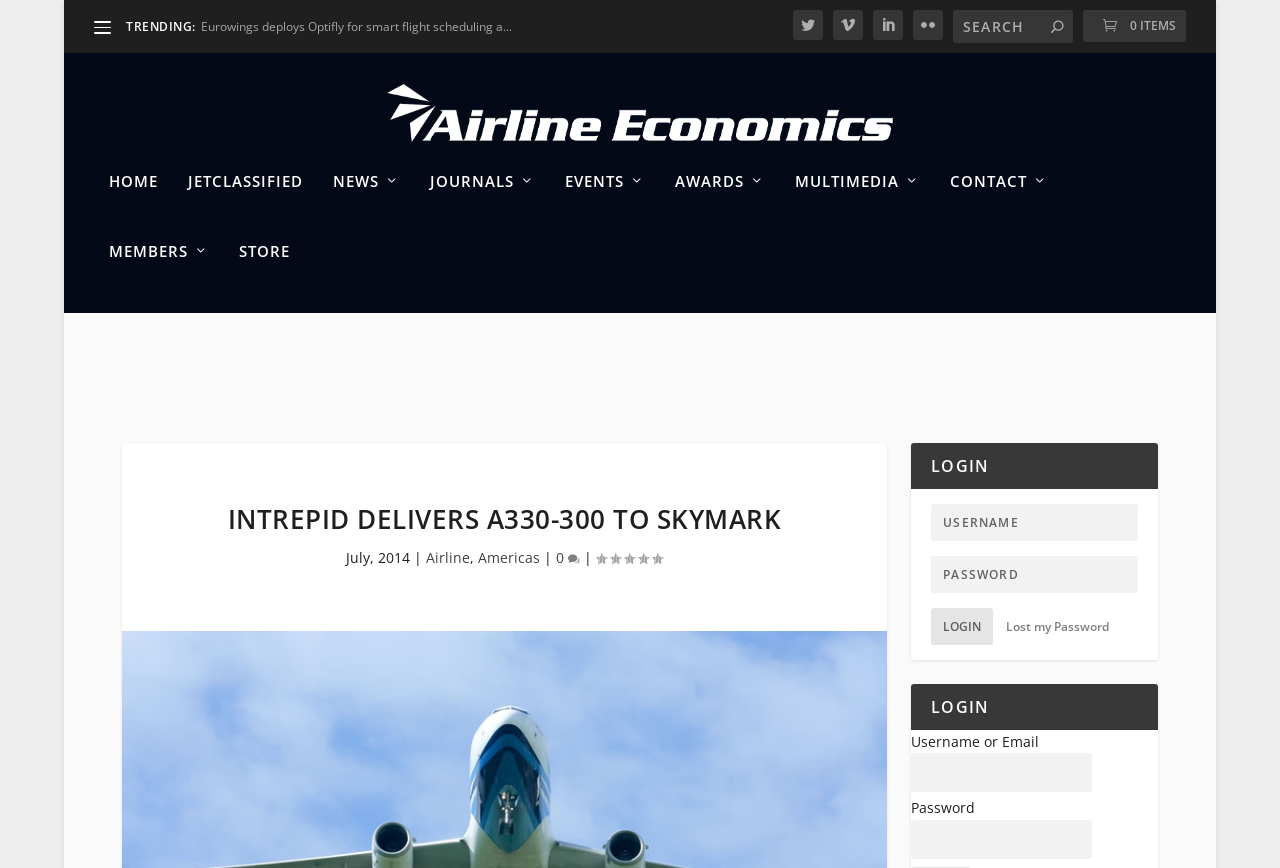Show the bounding box coordinates for the element that needs to be clicked to execute the following instruction: "visit Sports & outdoors". Provide the coordinates in the form of four float numbers between 0 and 1, i.e., [left, top, right, bottom].

None